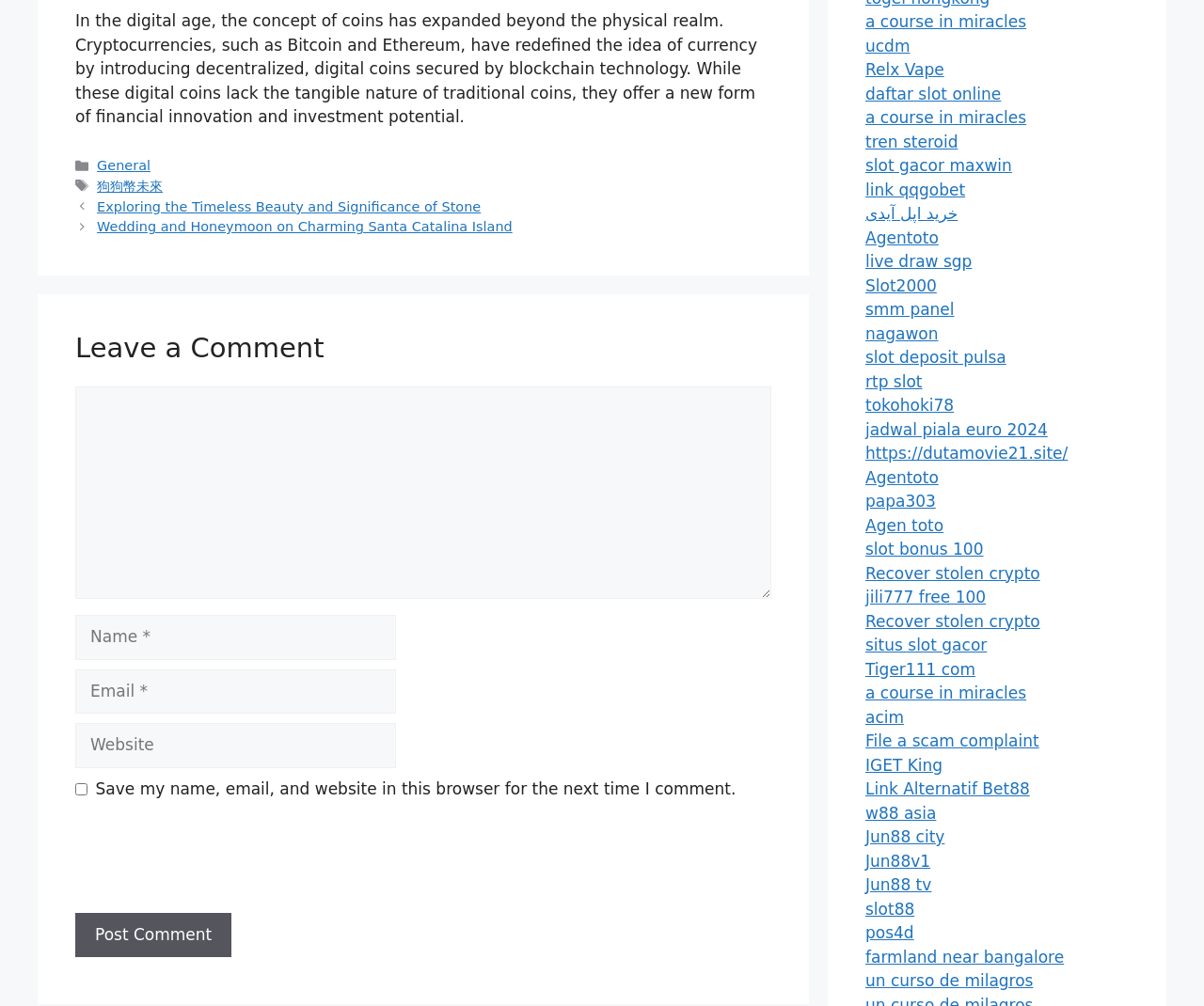What is the purpose of the 'Leave a Comment' section?
Give a detailed response to the question by analyzing the screenshot.

The 'Leave a Comment' section is located below the article and contains a text box for users to enter their comments. It also includes fields for users to enter their name, email, and website, indicating that the purpose of this section is to allow users to comment on the article.